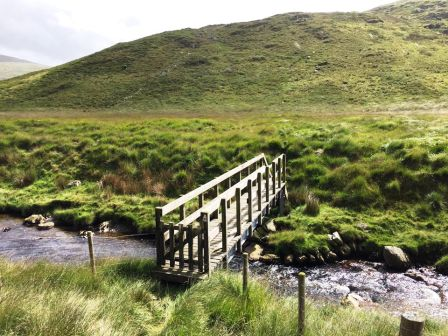Provide a comprehensive description of the image.

The image captures a serene landscape featuring a rustic wooden footbridge that crosses a gentle stream, known as Afon Llechwedd-mawr. The bridge, with its simple yet sturdy design, is surrounded by lush green grass and rolling hills, creating a peaceful natural setting. In the background, the undulating terrain rises gently, showcasing the rugged beauty of the Welsh countryside. The scene reflects a sense of tranquility and connection to nature, inviting viewers to imagine themselves traversing the landscape. This picturesque location is often visited by hikers and nature enthusiasts exploring the area between Banc Llechwedd-mawr and Drosgol.